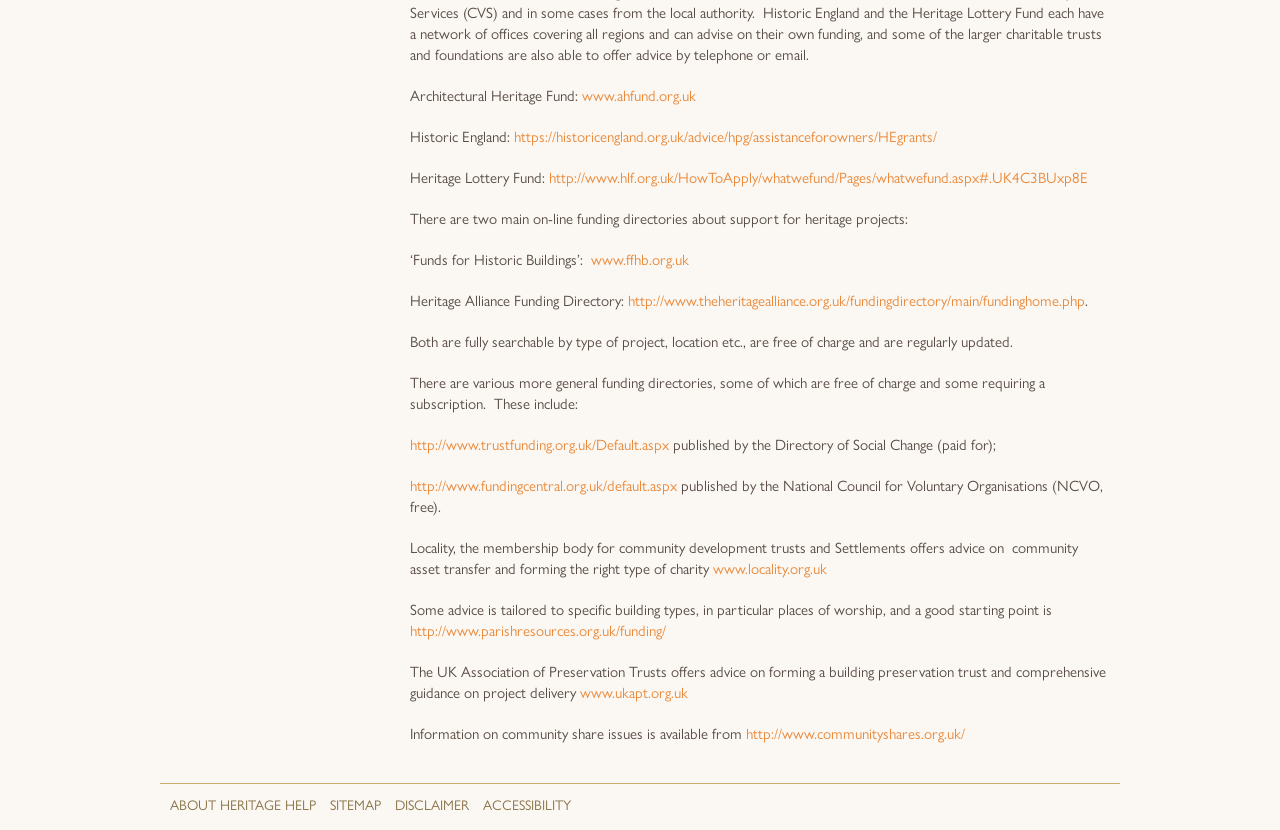Find the bounding box coordinates of the area that needs to be clicked in order to achieve the following instruction: "Explore the Heritage Lottery Fund website". The coordinates should be specified as four float numbers between 0 and 1, i.e., [left, top, right, bottom].

[0.429, 0.2, 0.85, 0.225]